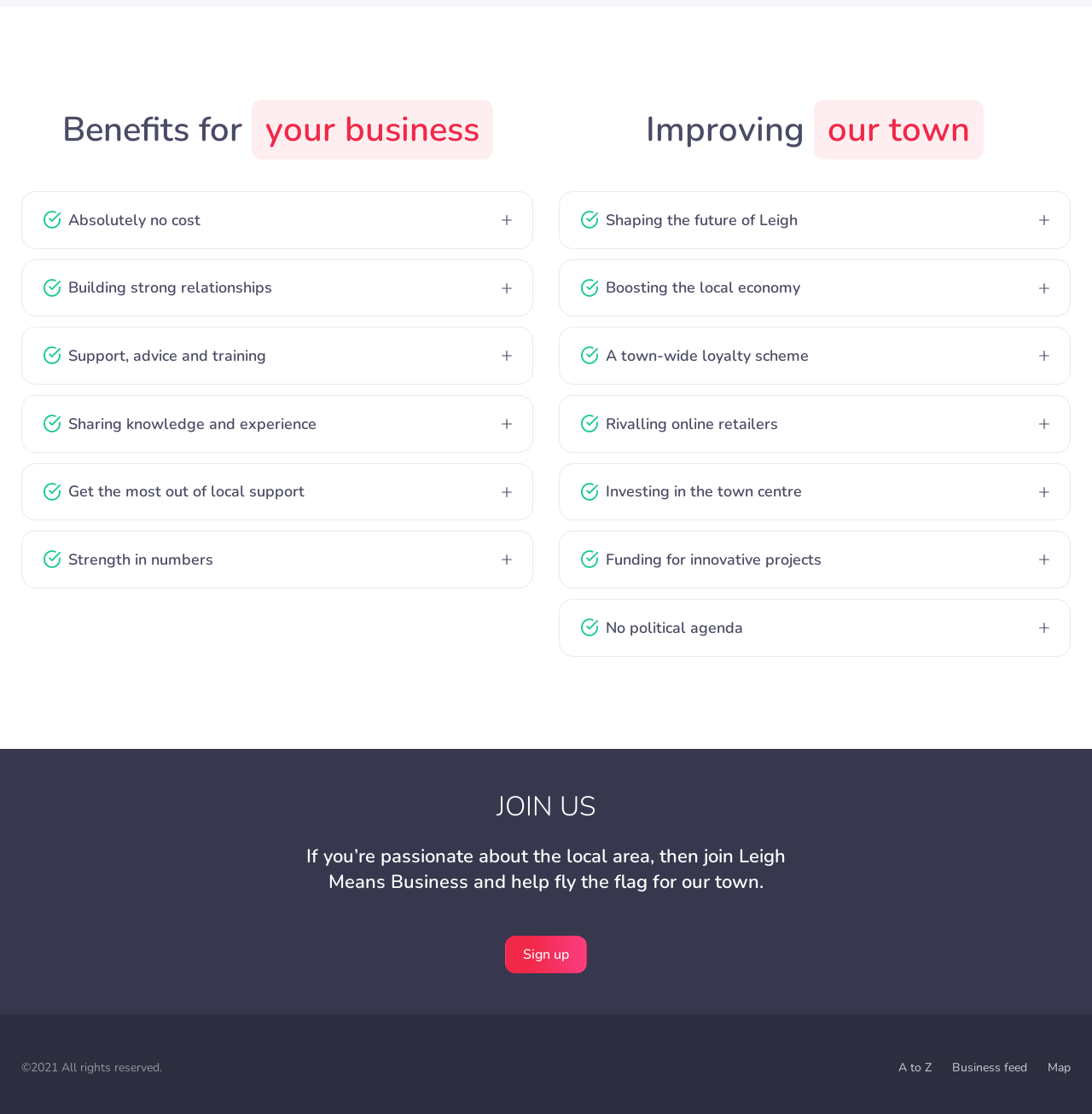Please identify the bounding box coordinates of the region to click in order to complete the task: "View 'Business feed'". The coordinates must be four float numbers between 0 and 1, specified as [left, top, right, bottom].

[0.872, 0.95, 0.941, 0.966]